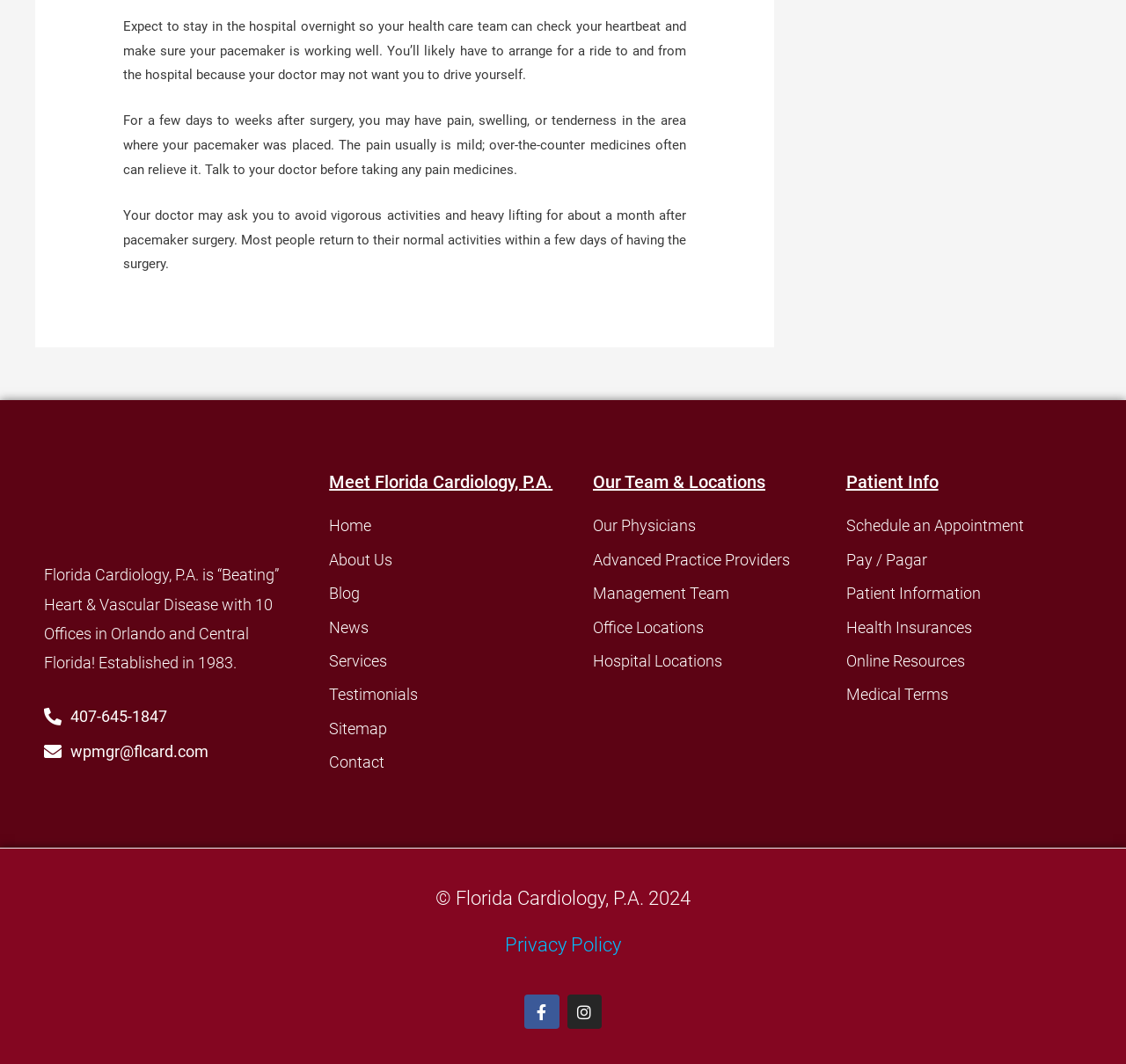What is the main topic of the text at the top of the webpage?
Please describe in detail the information shown in the image to answer the question.

I found the main topic by reading the static text elements at the top of the webpage, which describe the expectations and recovery process after pacemaker surgery.